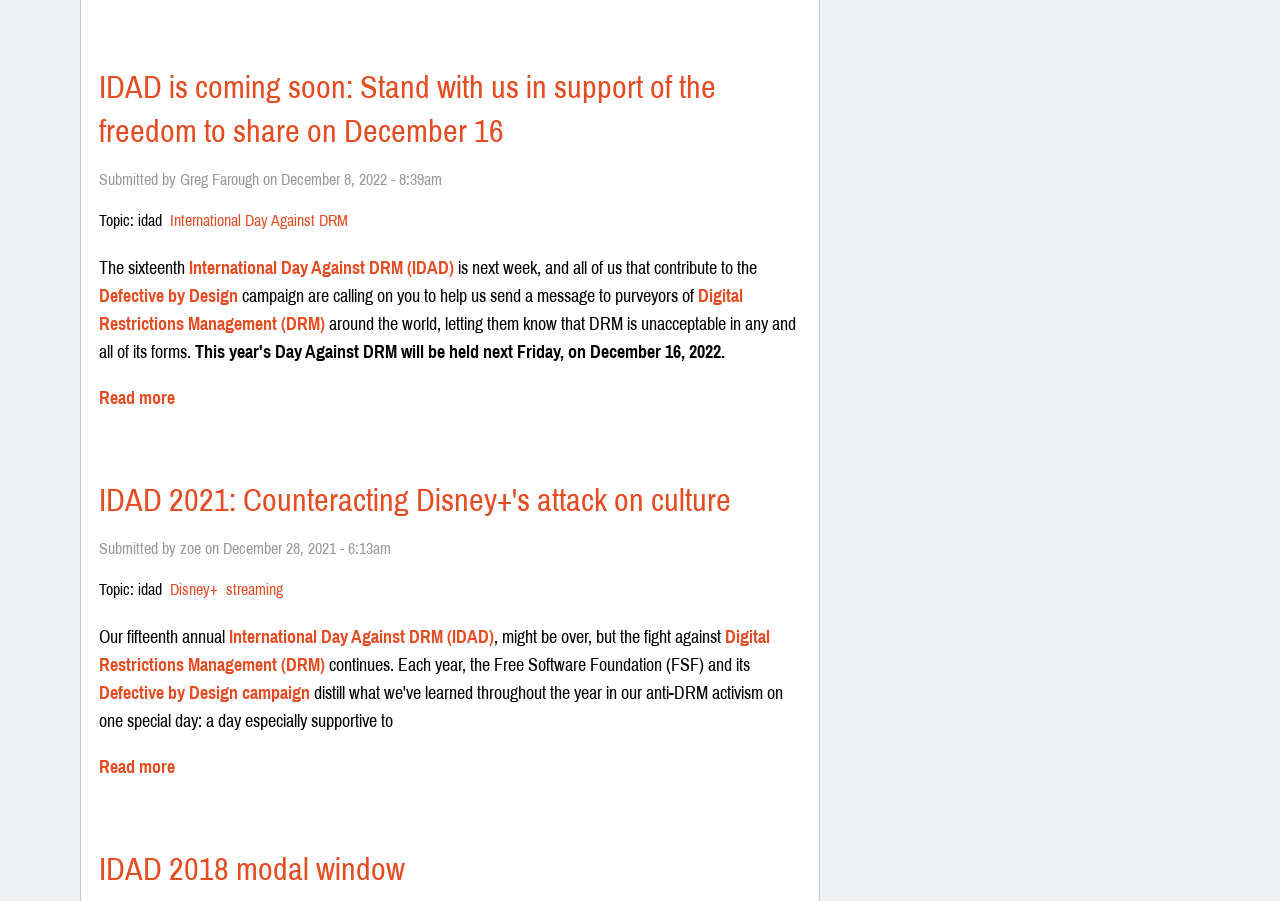Who submitted the second article?
From the screenshot, supply a one-word or short-phrase answer.

zoe